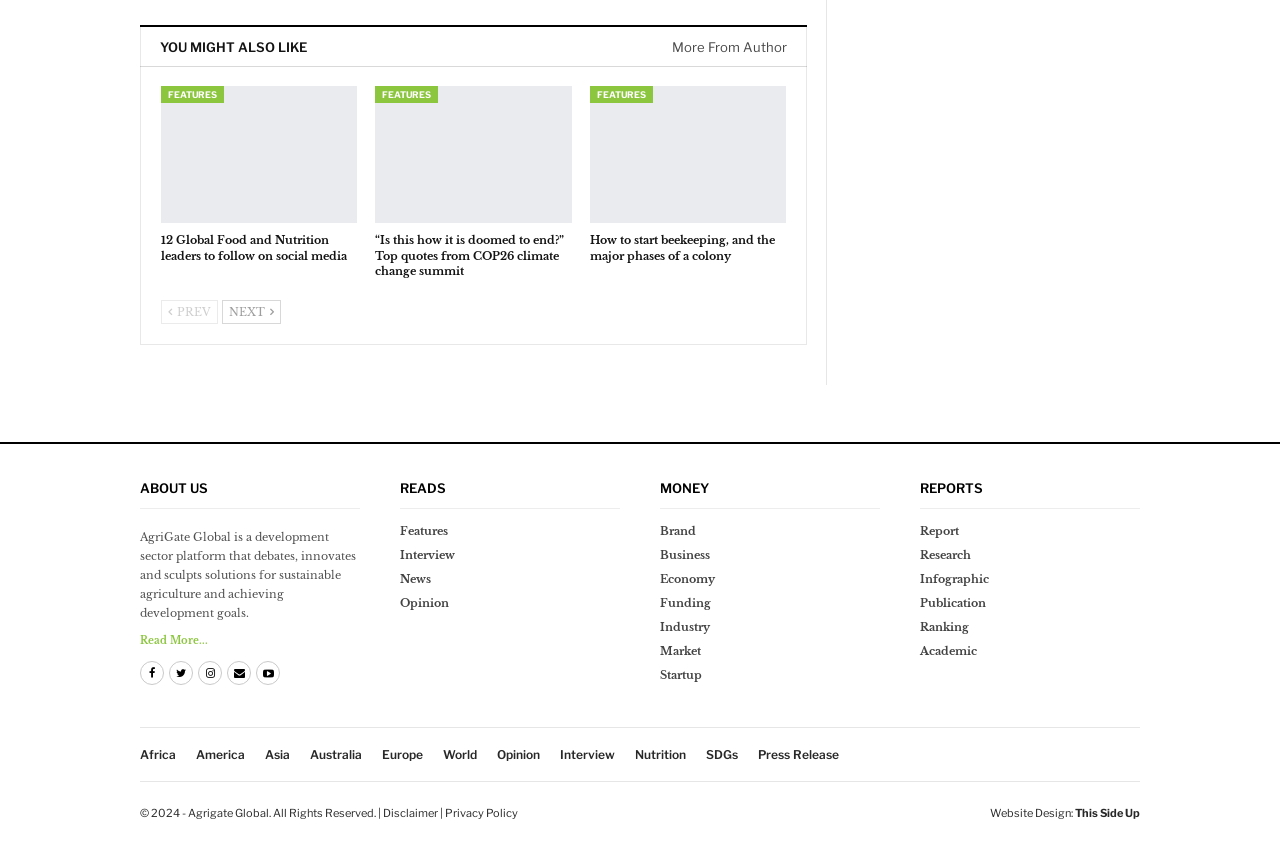Please identify the bounding box coordinates of the element that needs to be clicked to perform the following instruction: "Click on 'YOU MIGHT ALSO LIKE'".

[0.125, 0.043, 0.24, 0.066]